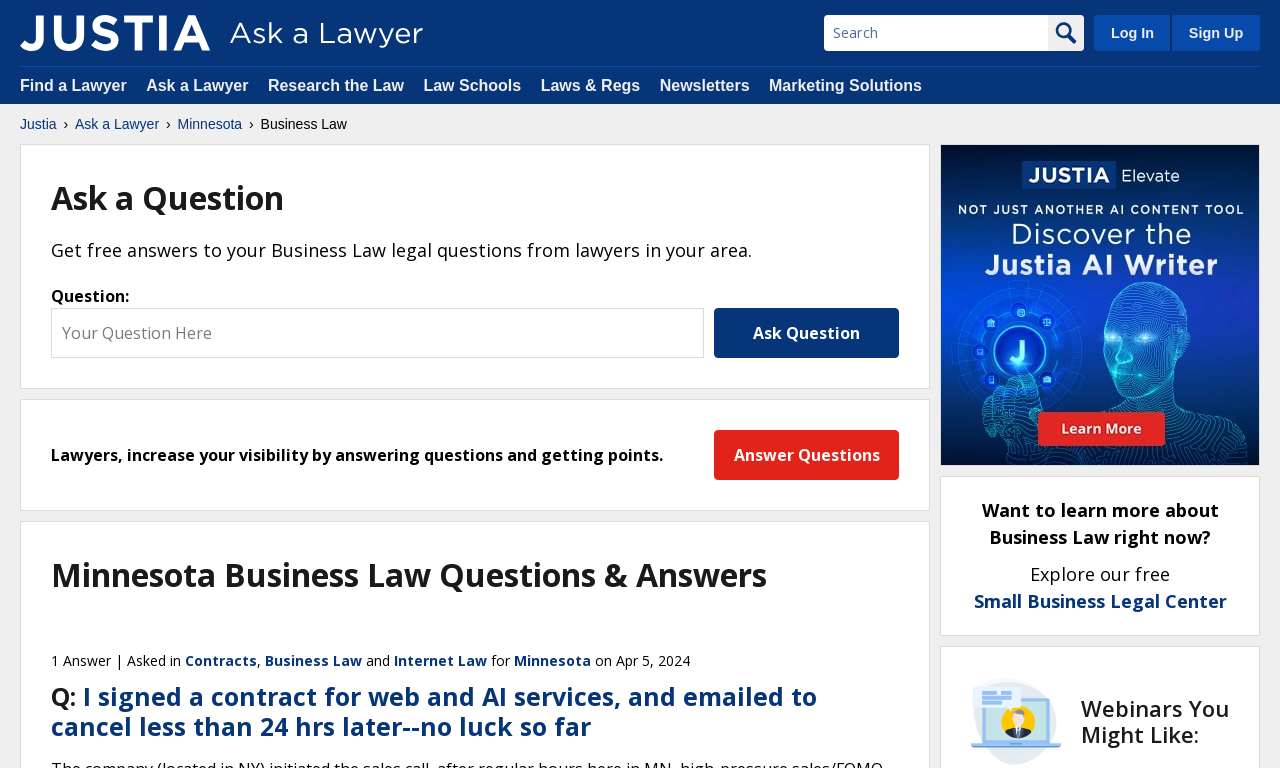What is the topic of the first question listed on this webpage?
Could you give a comprehensive explanation in response to this question?

The first question listed on the webpage is 'I signed a contract for web and AI services, and emailed to cancel less than 24 hrs later--no luck so far', which indicates that the topic of this question is contracts.